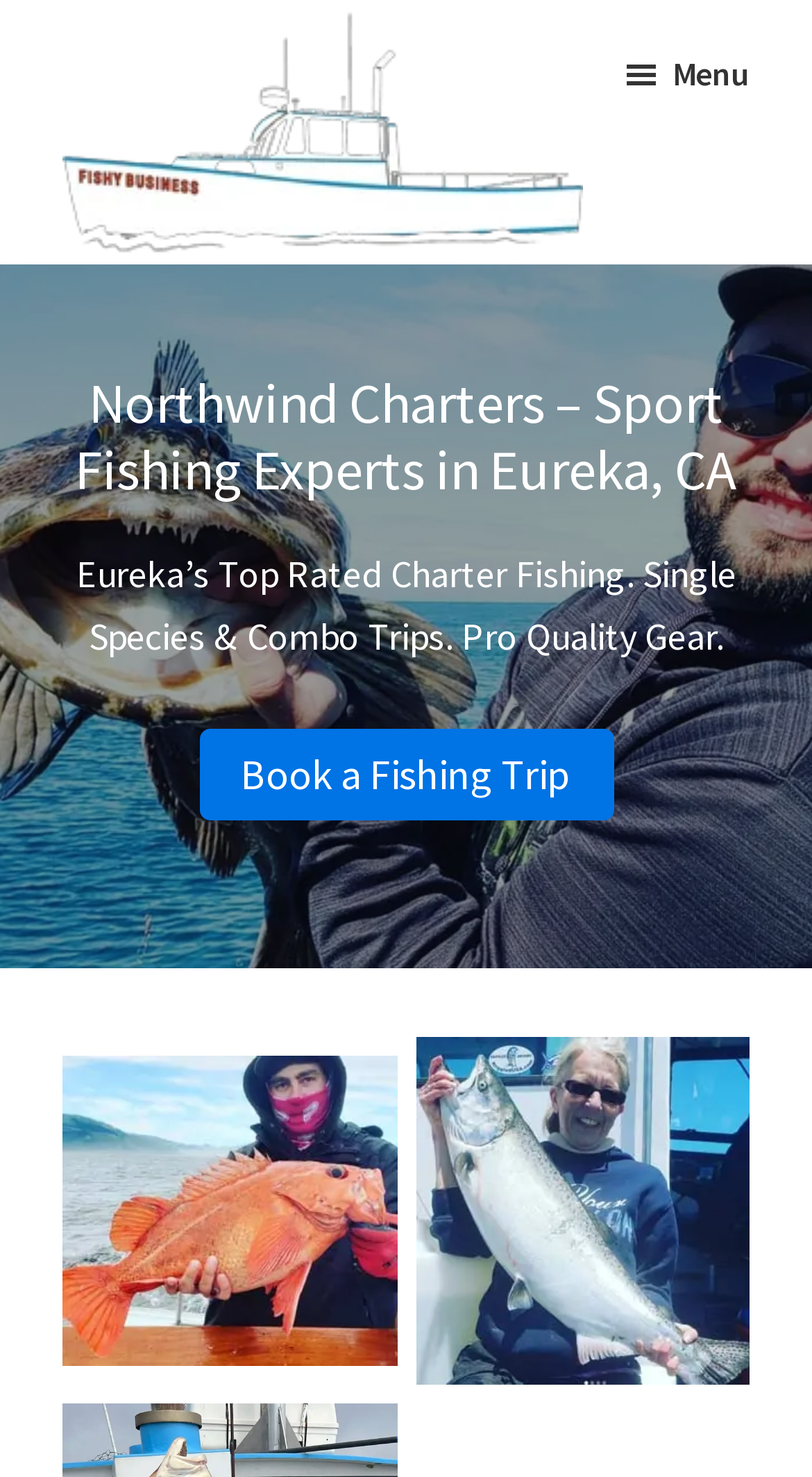Analyze the image and answer the question with as much detail as possible: 
What type of fish can be caught with Northwind Charters?

I inferred this answer by examining the image element 'lingcod-northwind-charter-fishing-hero' which suggests that lingcod is one of the types of fish that can be caught with Northwind Charters. Additionally, the meta description mentions halibut and tuna, implying that these are also types of fish that can be caught.